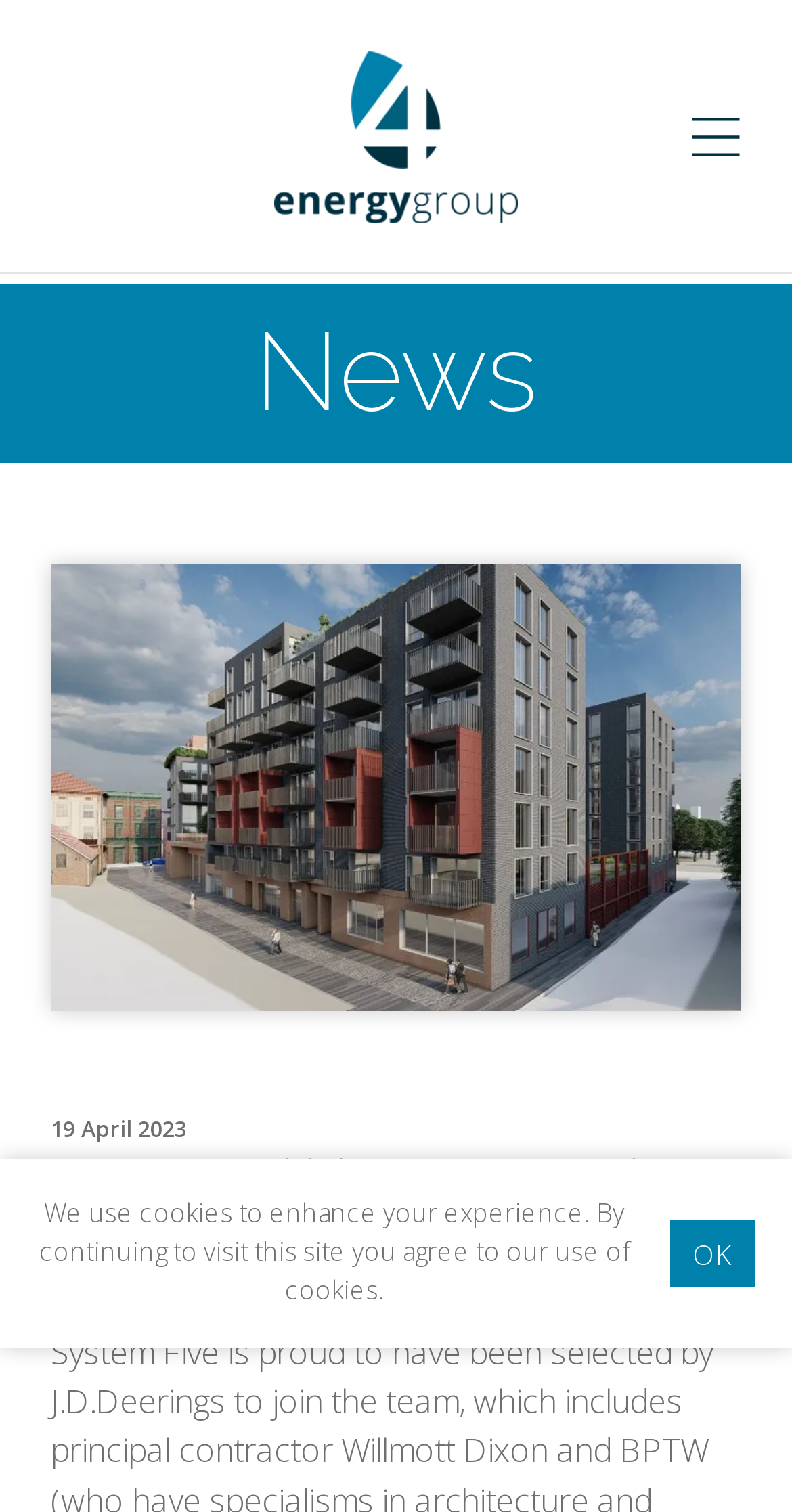Find the bounding box coordinates for the HTML element specified by: "CASE STUDIES".

[0.327, 0.526, 0.673, 0.59]